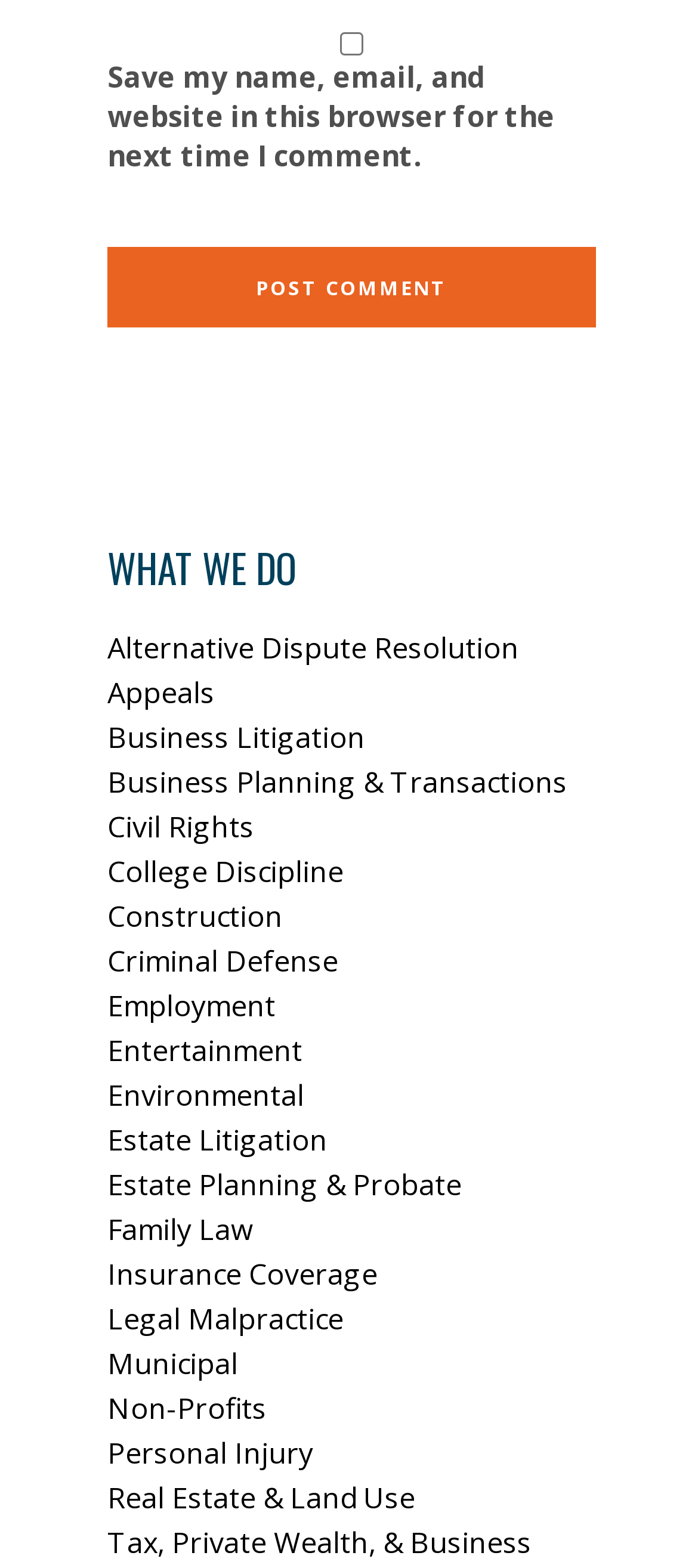Determine the bounding box coordinates for the clickable element to execute this instruction: "Learn about Personal Injury". Provide the coordinates as four float numbers between 0 and 1, i.e., [left, top, right, bottom].

[0.154, 0.914, 0.449, 0.939]